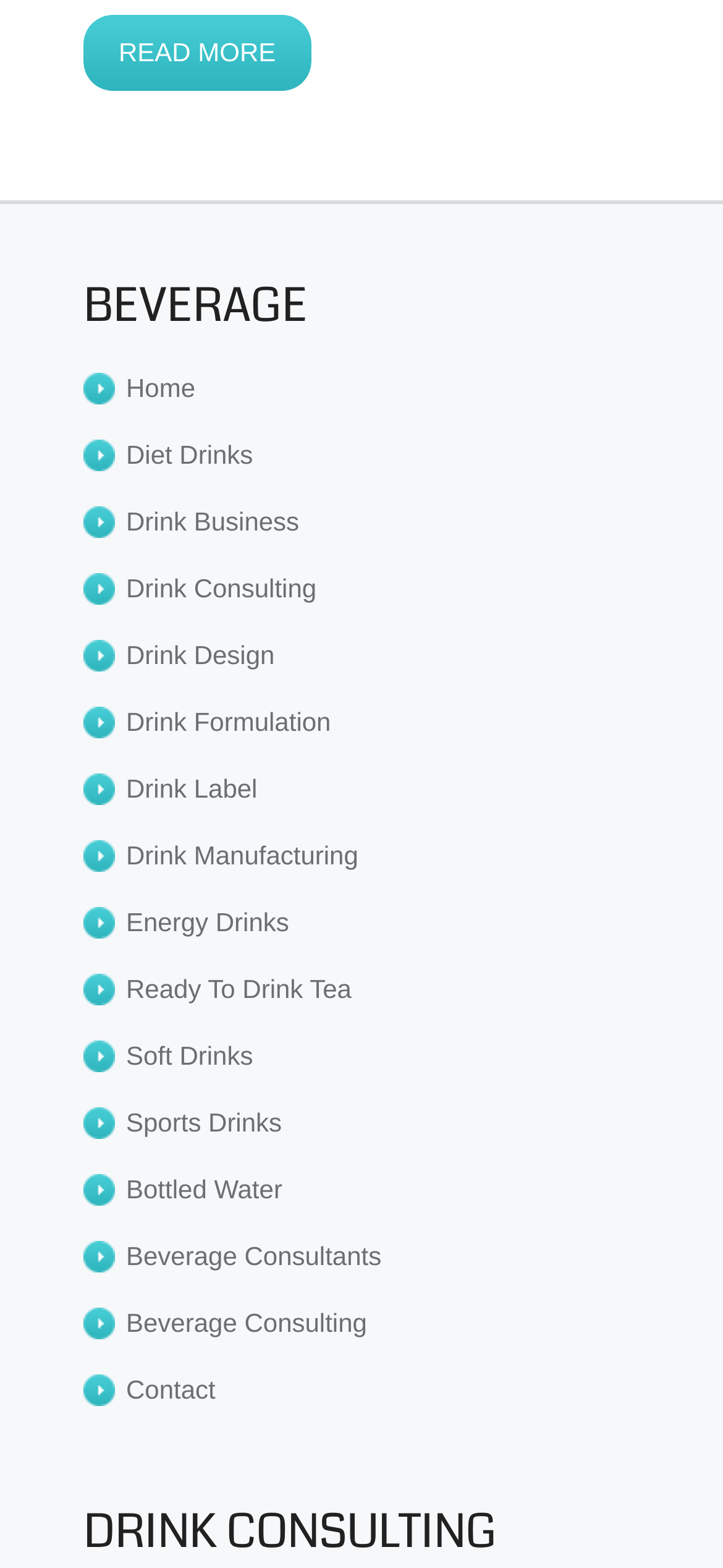How many links are in the navigation menu?
Respond to the question with a single word or phrase according to the image.

17